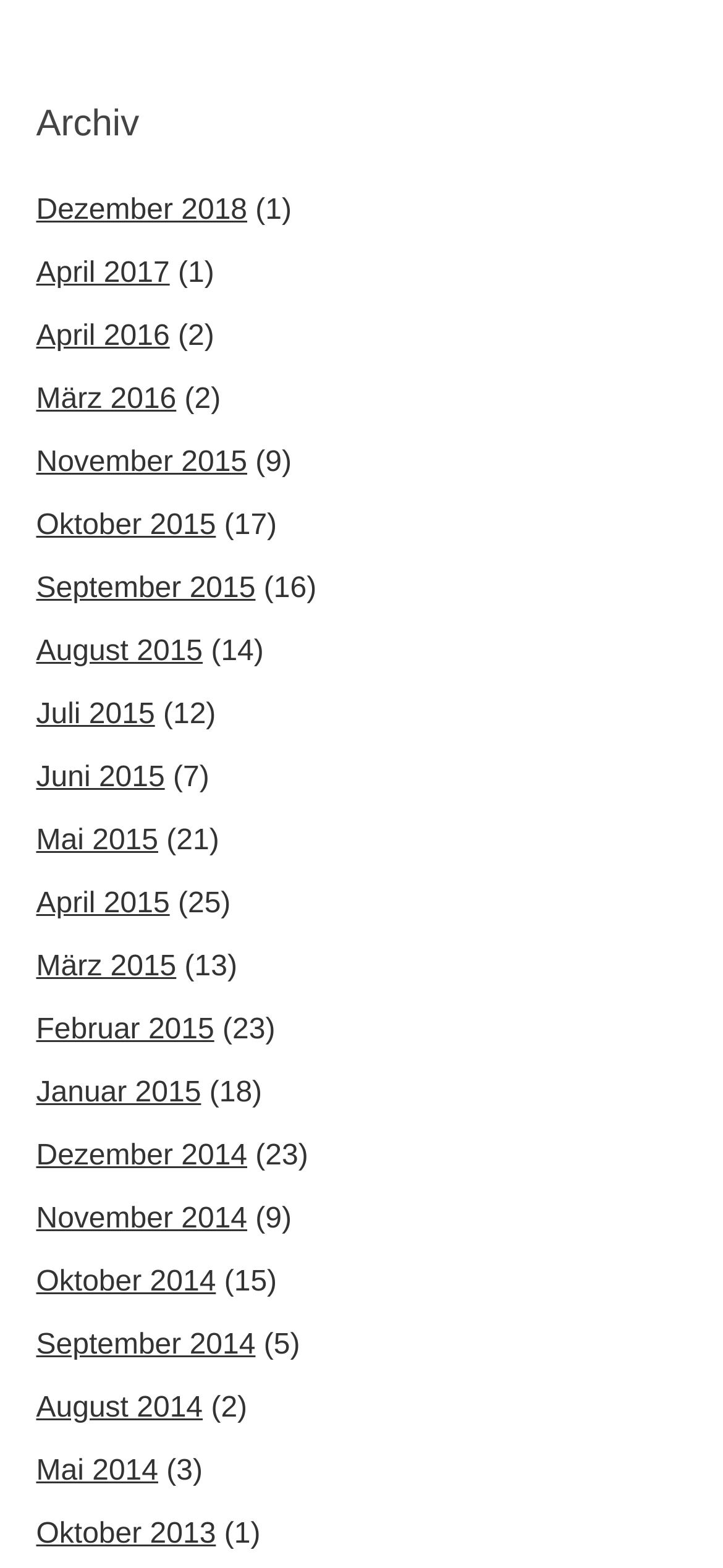Find the coordinates for the bounding box of the element with this description: "Februar 2015".

[0.05, 0.646, 0.296, 0.666]